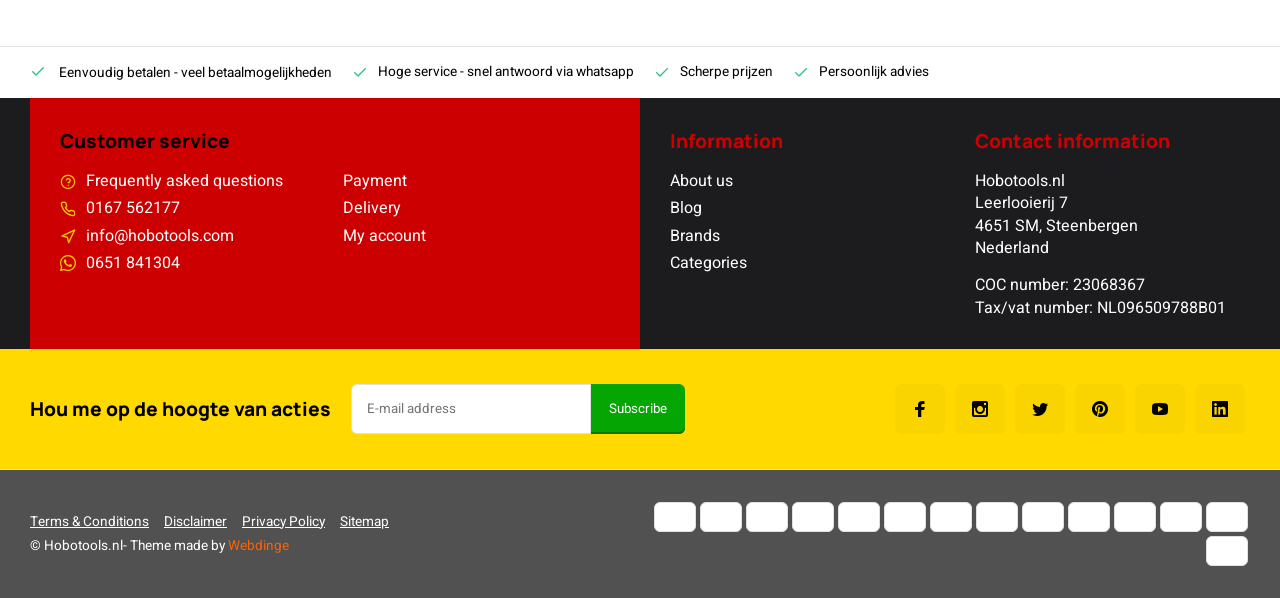Locate the coordinates of the bounding box for the clickable region that fulfills this instruction: "Visit the 'About us' page".

[0.523, 0.284, 0.738, 0.321]